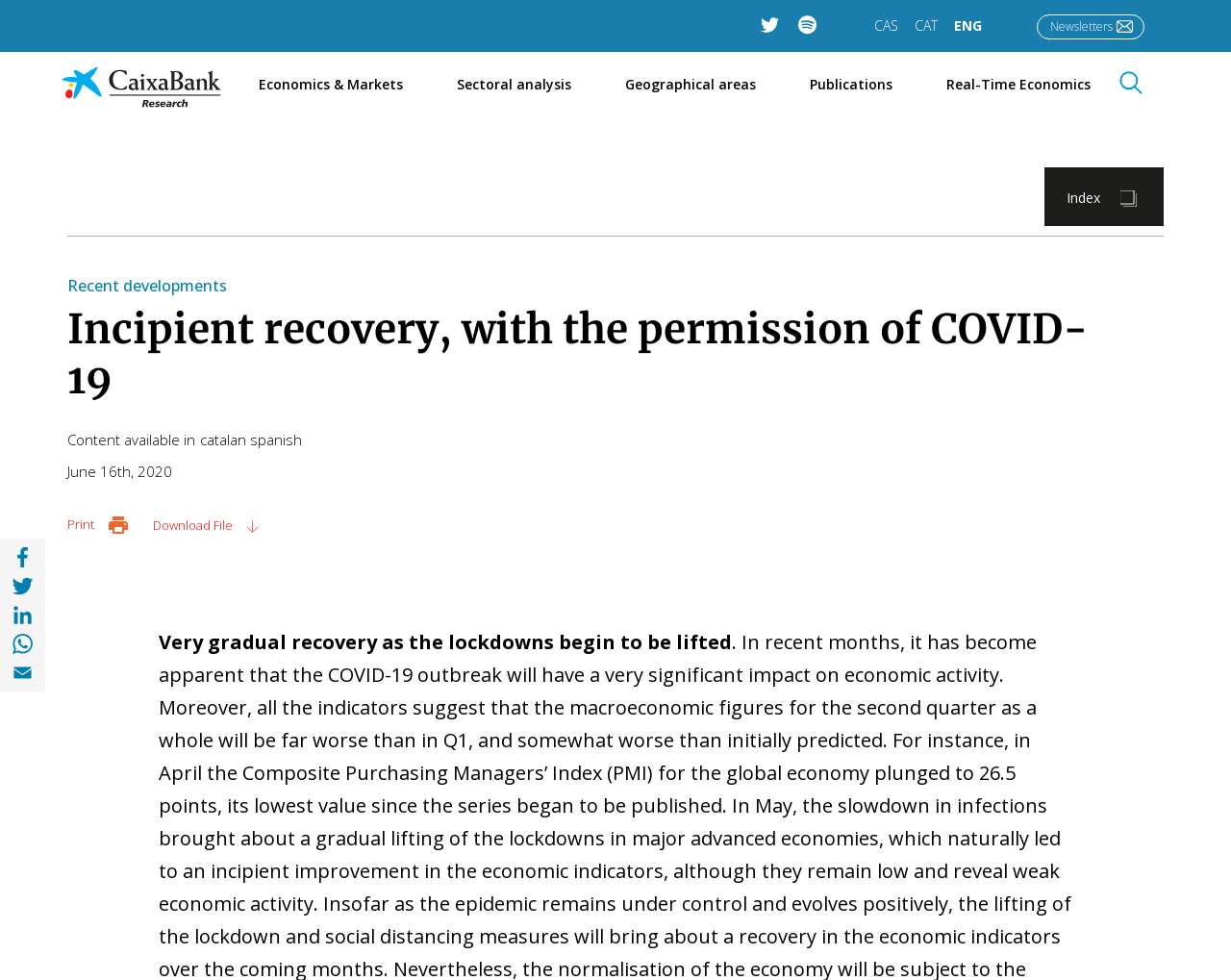Please find the bounding box coordinates in the format (top-left x, top-left y, bottom-right x, bottom-right y) for the given element description. Ensure the coordinates are floating point numbers between 0 and 1. Description: title="Share to Email"

[0.005, 0.672, 0.031, 0.702]